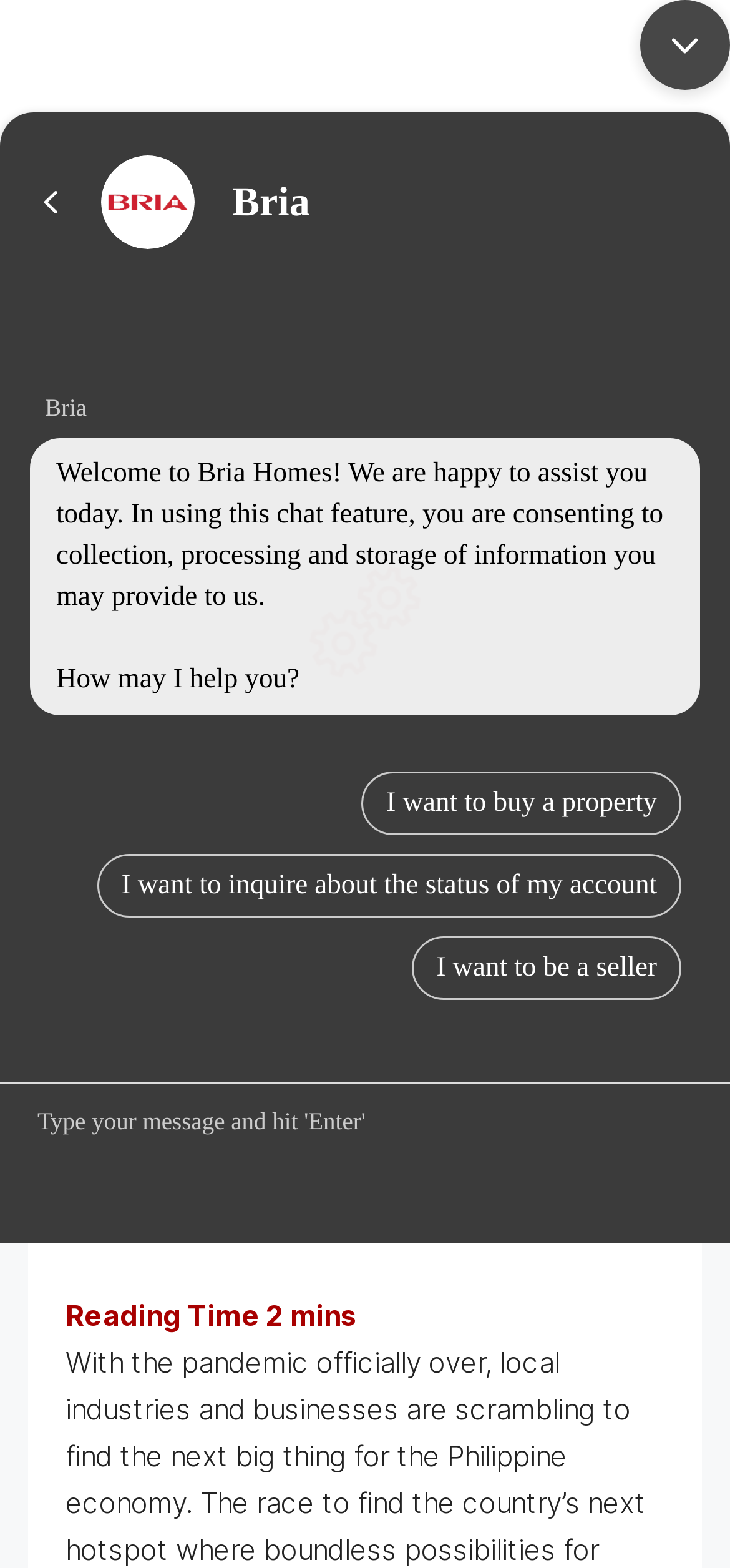Is there a chat window available on the website?
Based on the image, answer the question with as much detail as possible.

There is an iframe element with the title 'SalesIQ Chatwindow' which suggests that there is a chat window available on the website.